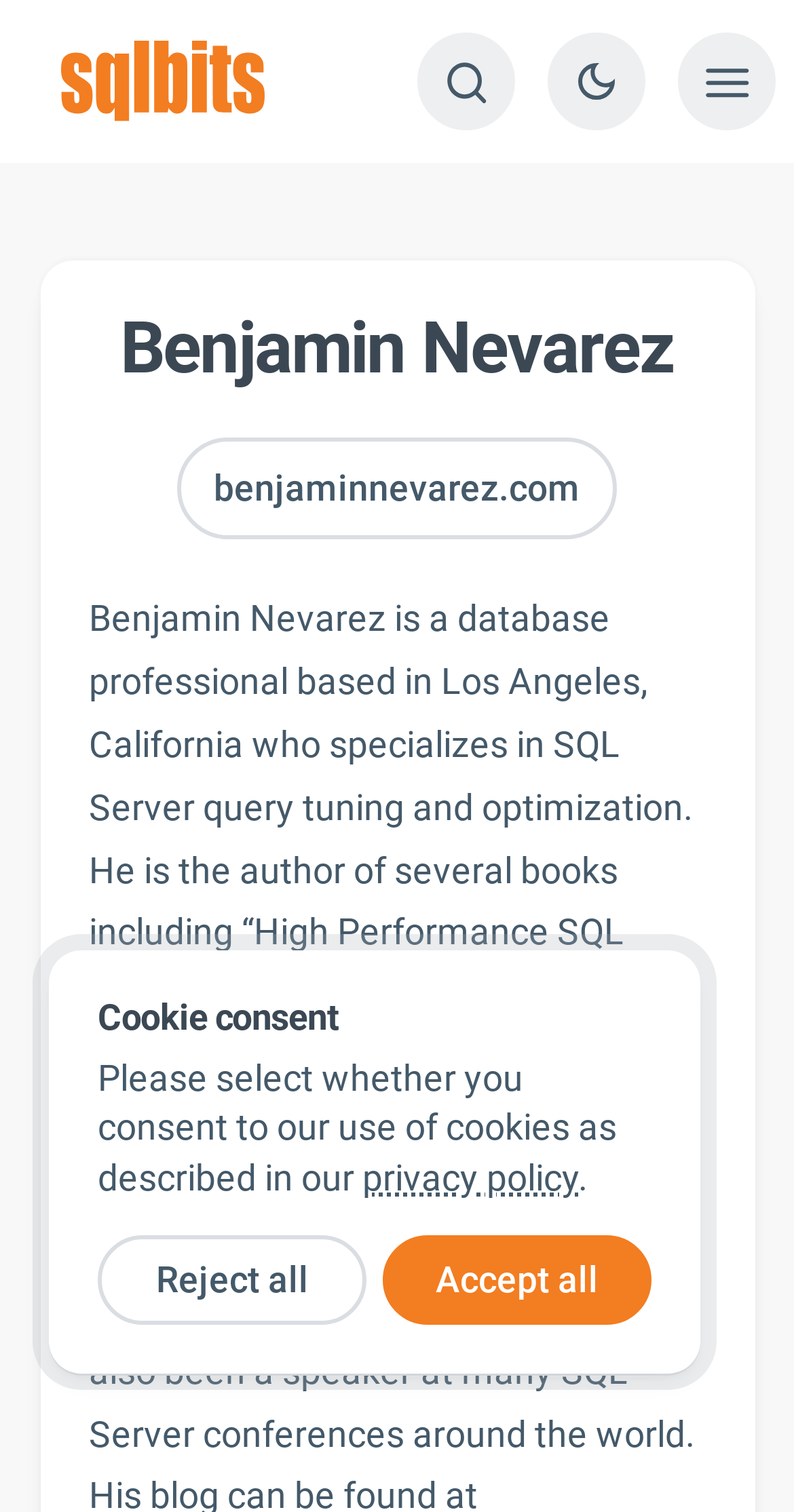Look at the image and write a detailed answer to the question: 
What is the name of the person on this webpage?

I found the answer by looking at the heading element with the text 'Benjamin Nevarez' which is a prominent element on the webpage, indicating that it is the name of the person associated with the webpage.